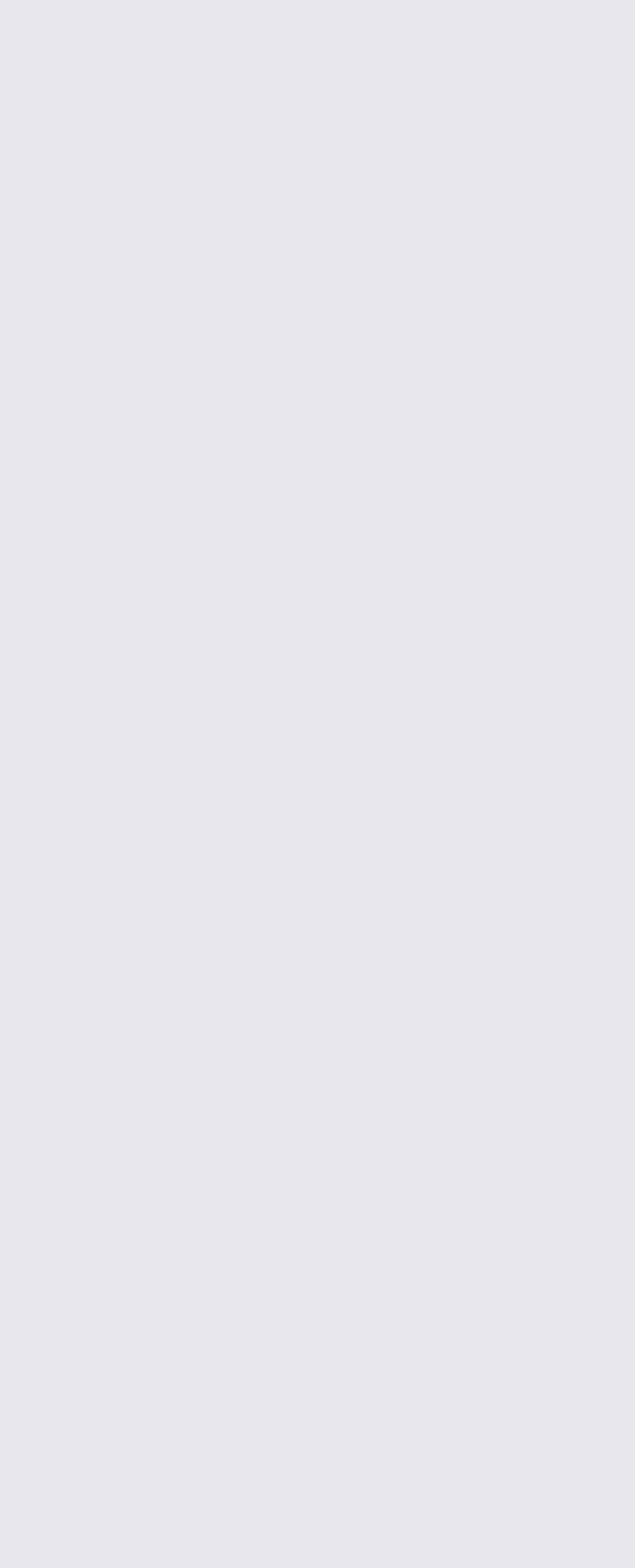What is the discounted price of Medical Microbiology 9th Edition?
Could you give a comprehensive explanation in response to this question?

The discounted price of Medical Microbiology 9th Edition can be found by looking at the StaticText element with the OCR text '850,000', which is located below the original price.